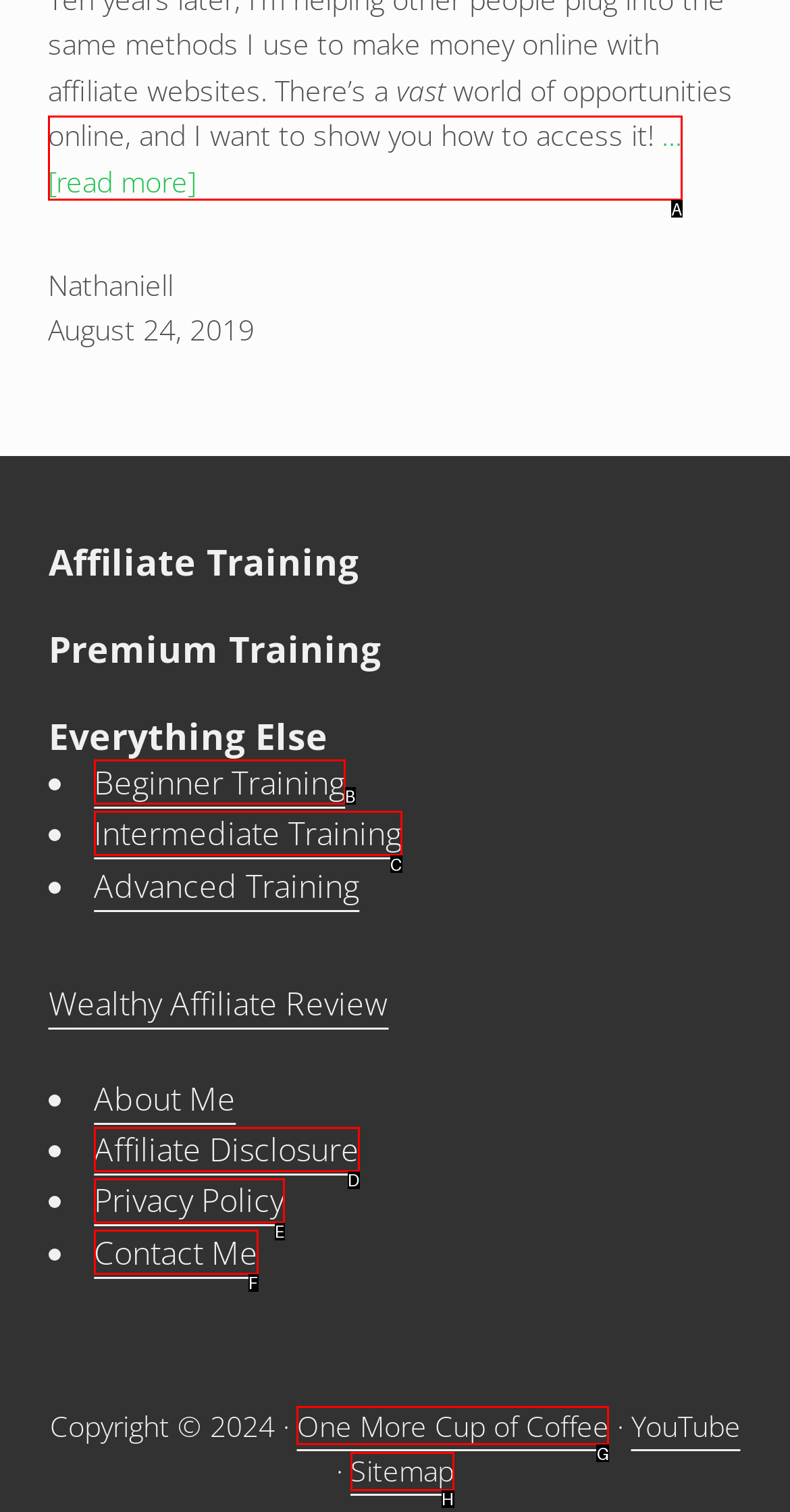From the description: One More Cup of Coffee, identify the option that best matches and reply with the letter of that option directly.

G